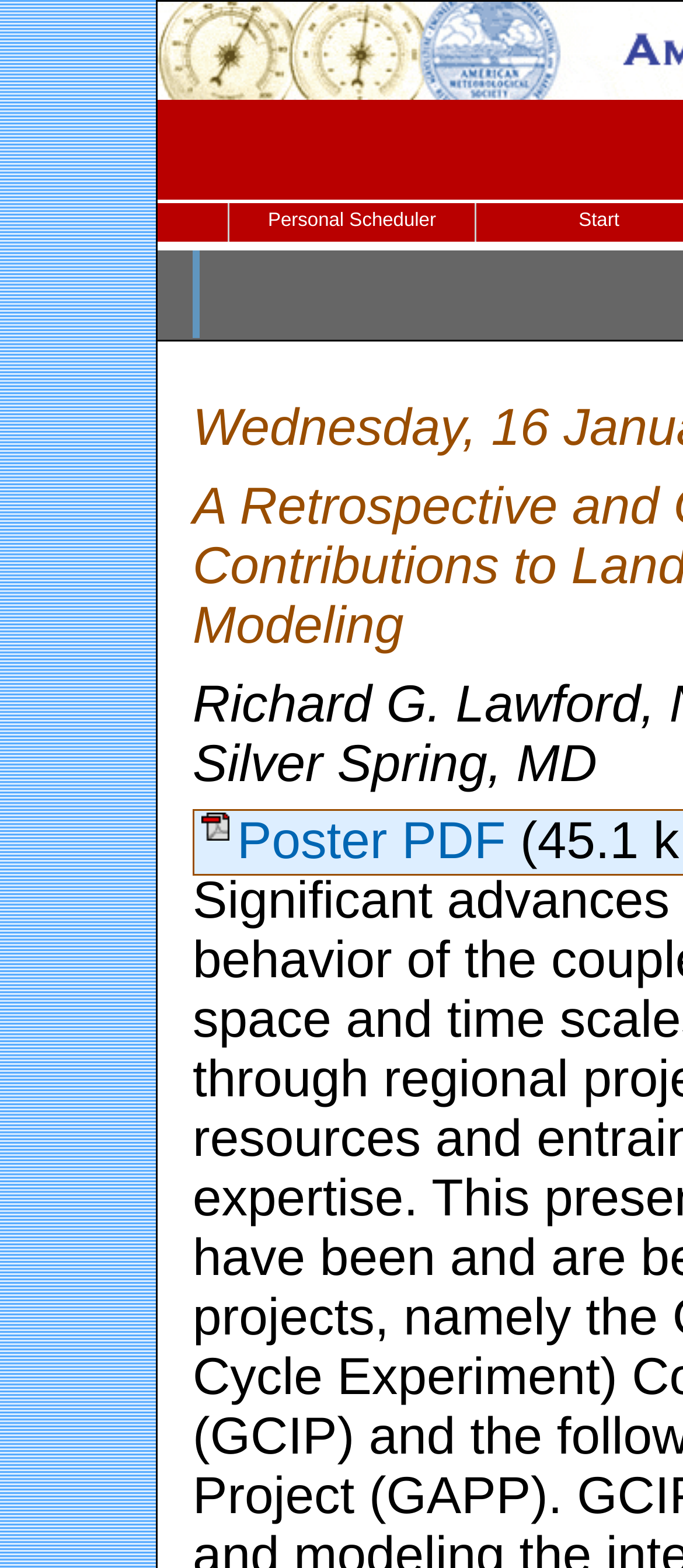Identify the bounding box of the UI component described as: "Personal Scheduler".

[0.336, 0.096, 0.695, 0.121]